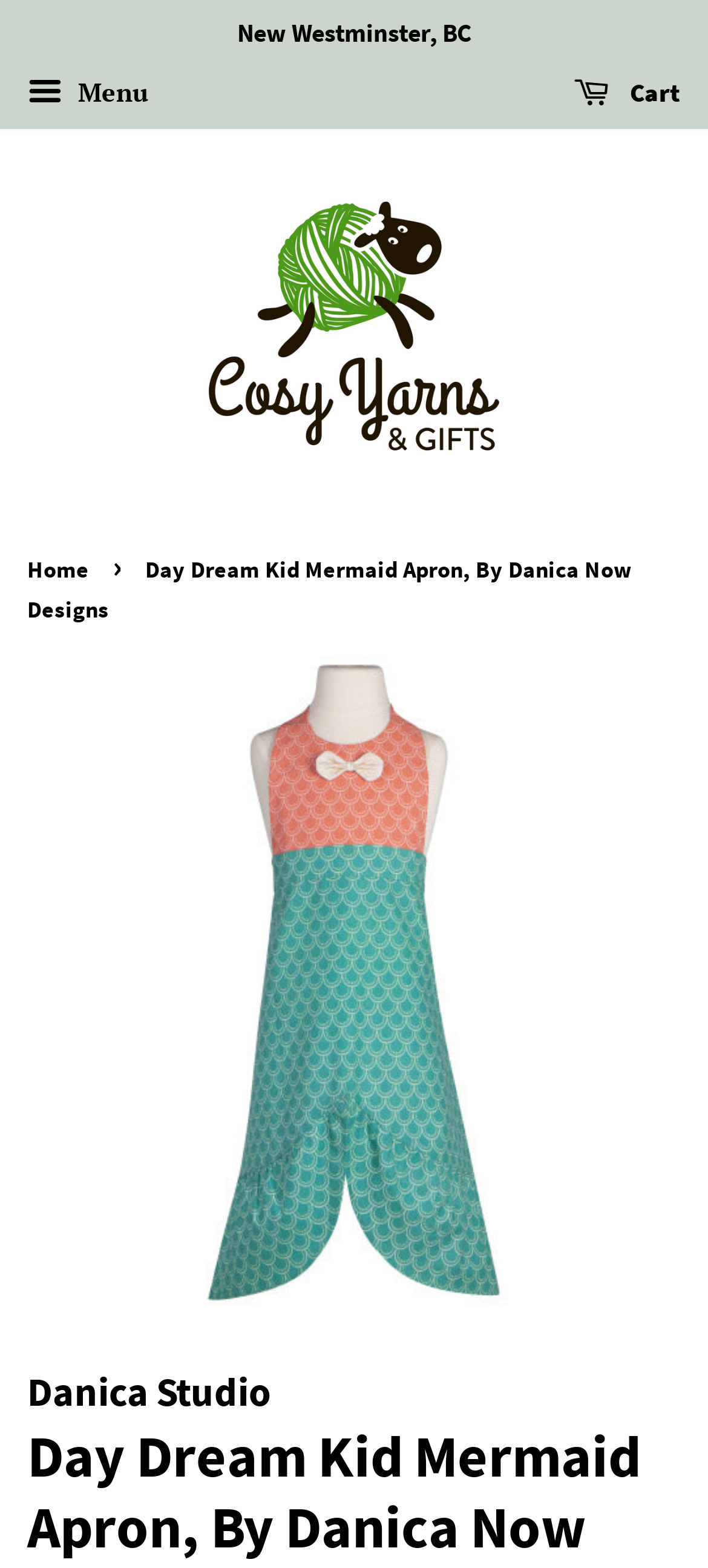What is the location of Cosy Yarns and Gifts?
By examining the image, provide a one-word or phrase answer.

New Westminster, BC